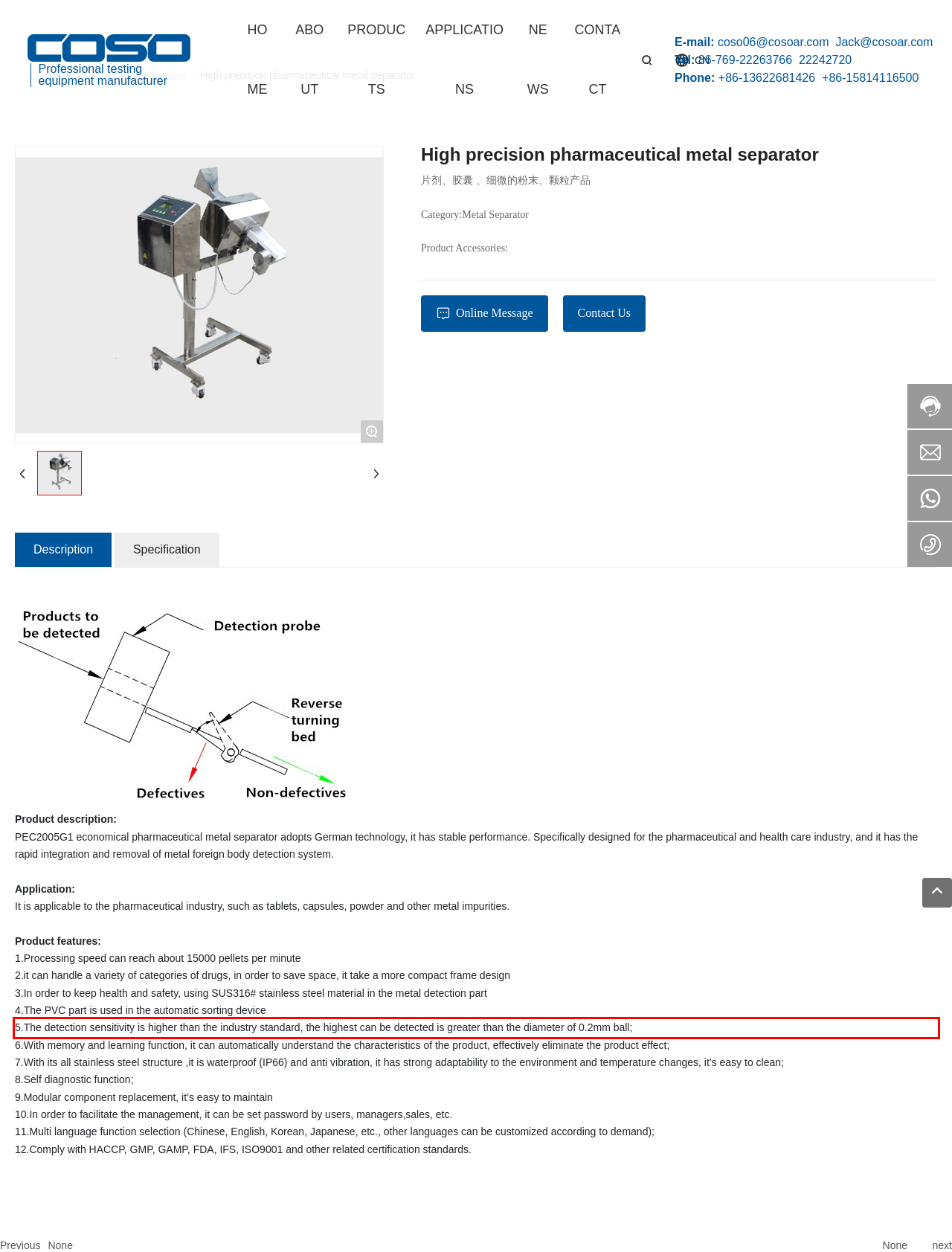Please perform OCR on the text within the red rectangle in the webpage screenshot and return the text content.

5.The detection sensitivity is higher than the industry standard, the highest can be detected is greater than the diameter of 0.2mm ball;